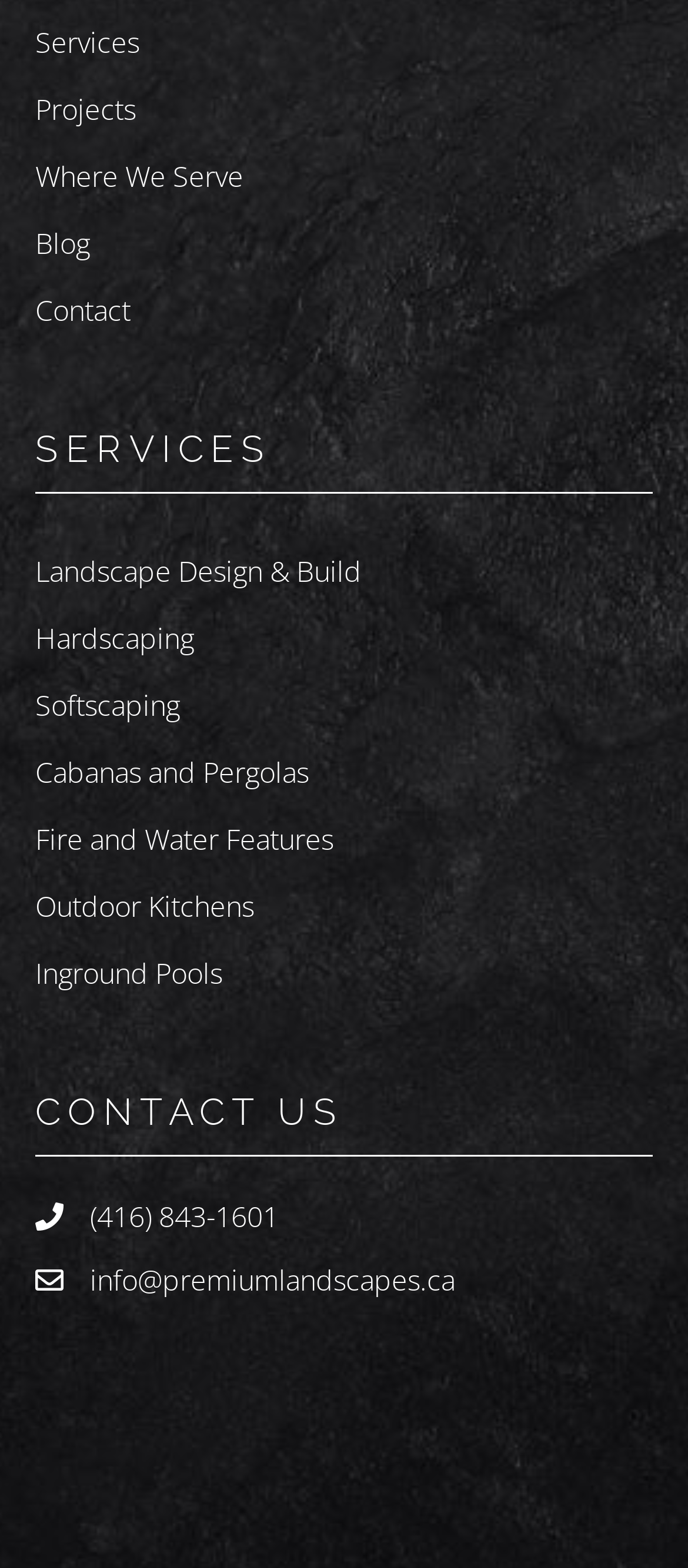Locate the UI element that matches the description info@premiumlandscapes.ca in the webpage screenshot. Return the bounding box coordinates in the format (top-left x, top-left y, bottom-right x, bottom-right y), with values ranging from 0 to 1.

[0.131, 0.801, 0.662, 0.832]